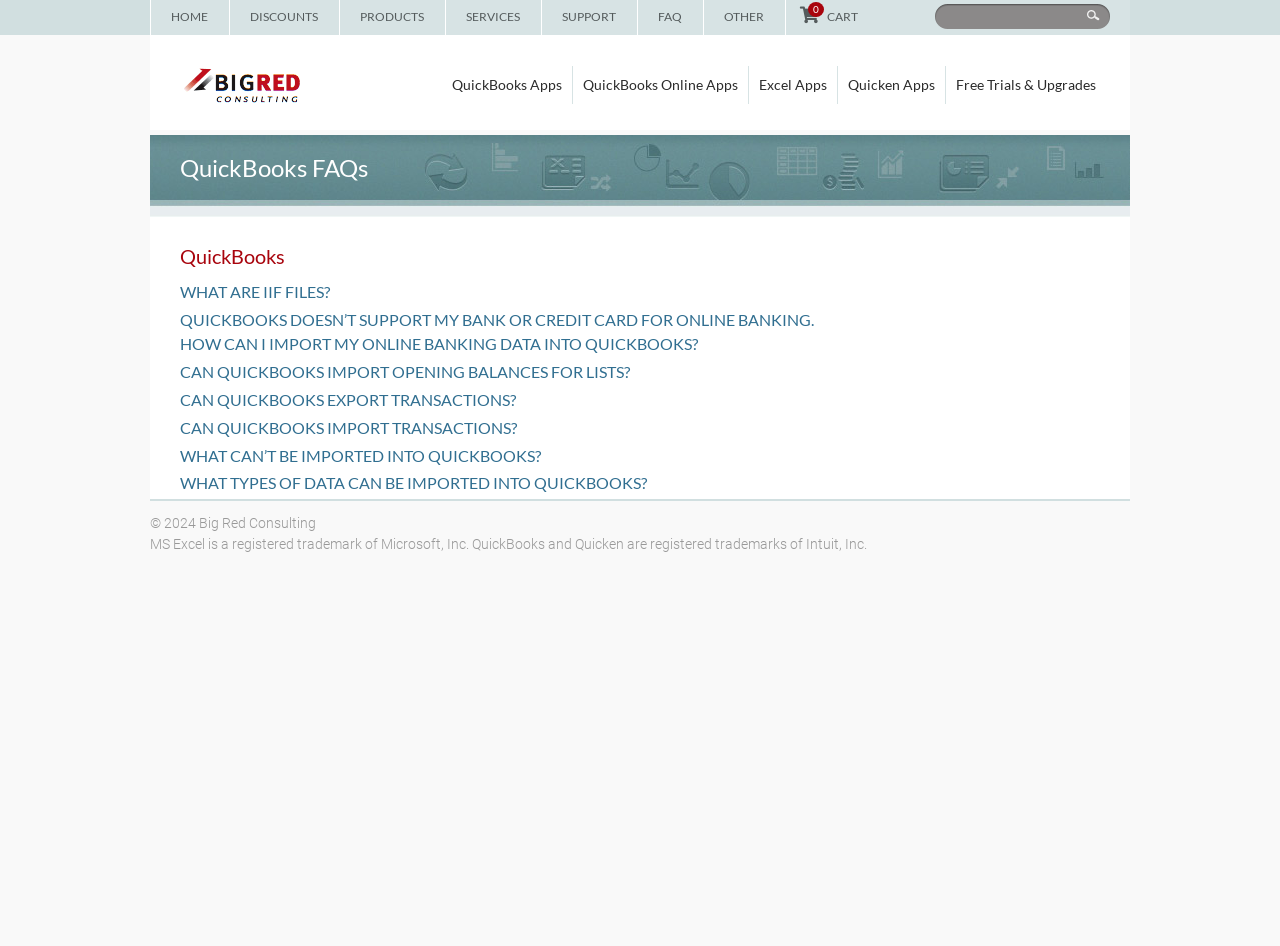Please specify the coordinates of the bounding box for the element that should be clicked to carry out this instruction: "Read the 'AIR CARGO AT RISK' article". The coordinates must be four float numbers between 0 and 1, formatted as [left, top, right, bottom].

None